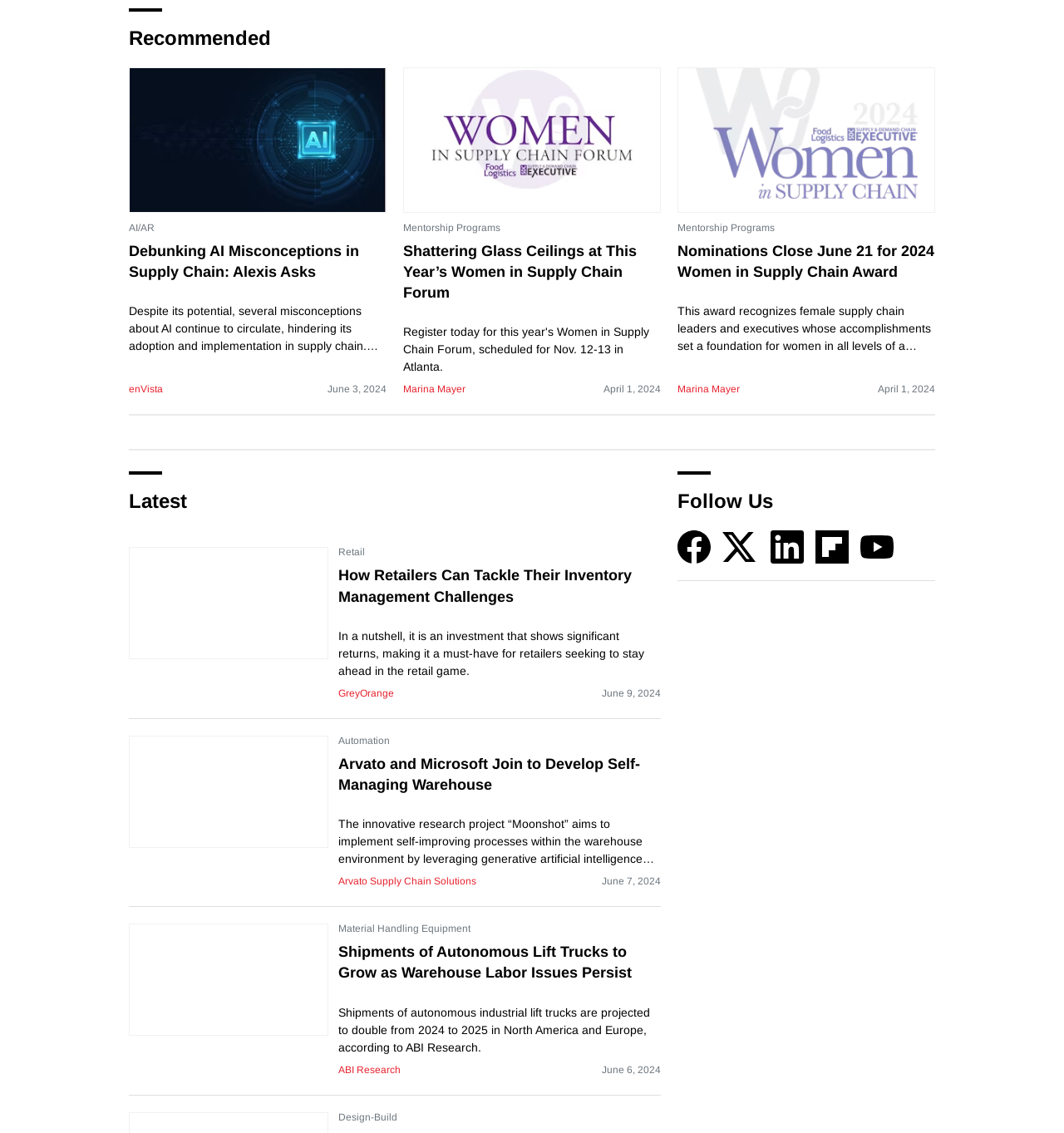Provide your answer in one word or a succinct phrase for the question: 
What is the purpose of the 'Follow Us' section?

Social media links